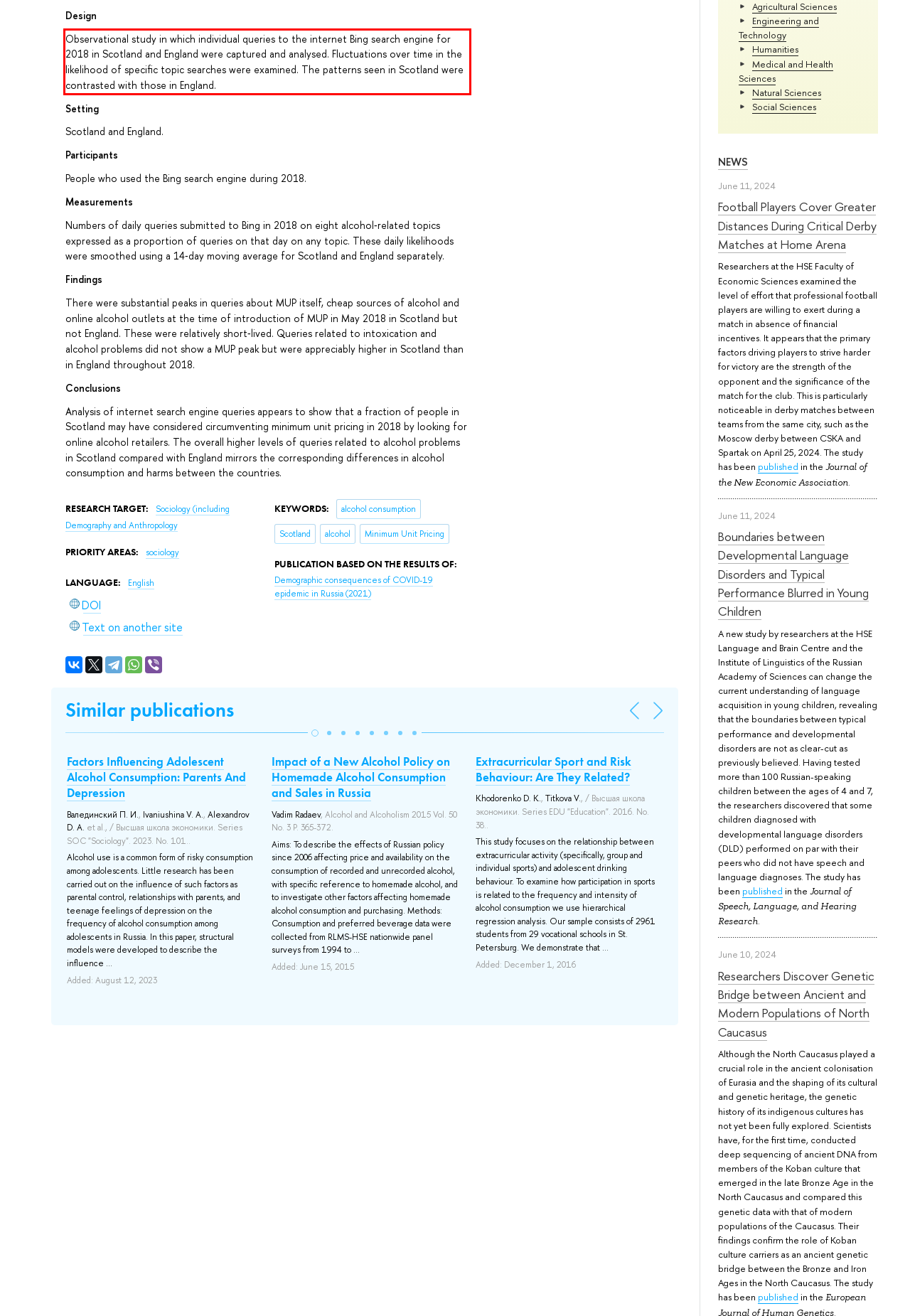You are given a screenshot with a red rectangle. Identify and extract the text within this red bounding box using OCR.

Observational study in which individual queries to the internet Bing search engine for 2018 in Scotland and England were captured and analysed. Fluctuations over time in the likelihood of specific topic searches were examined. The patterns seen in Scotland were contrasted with those in England.